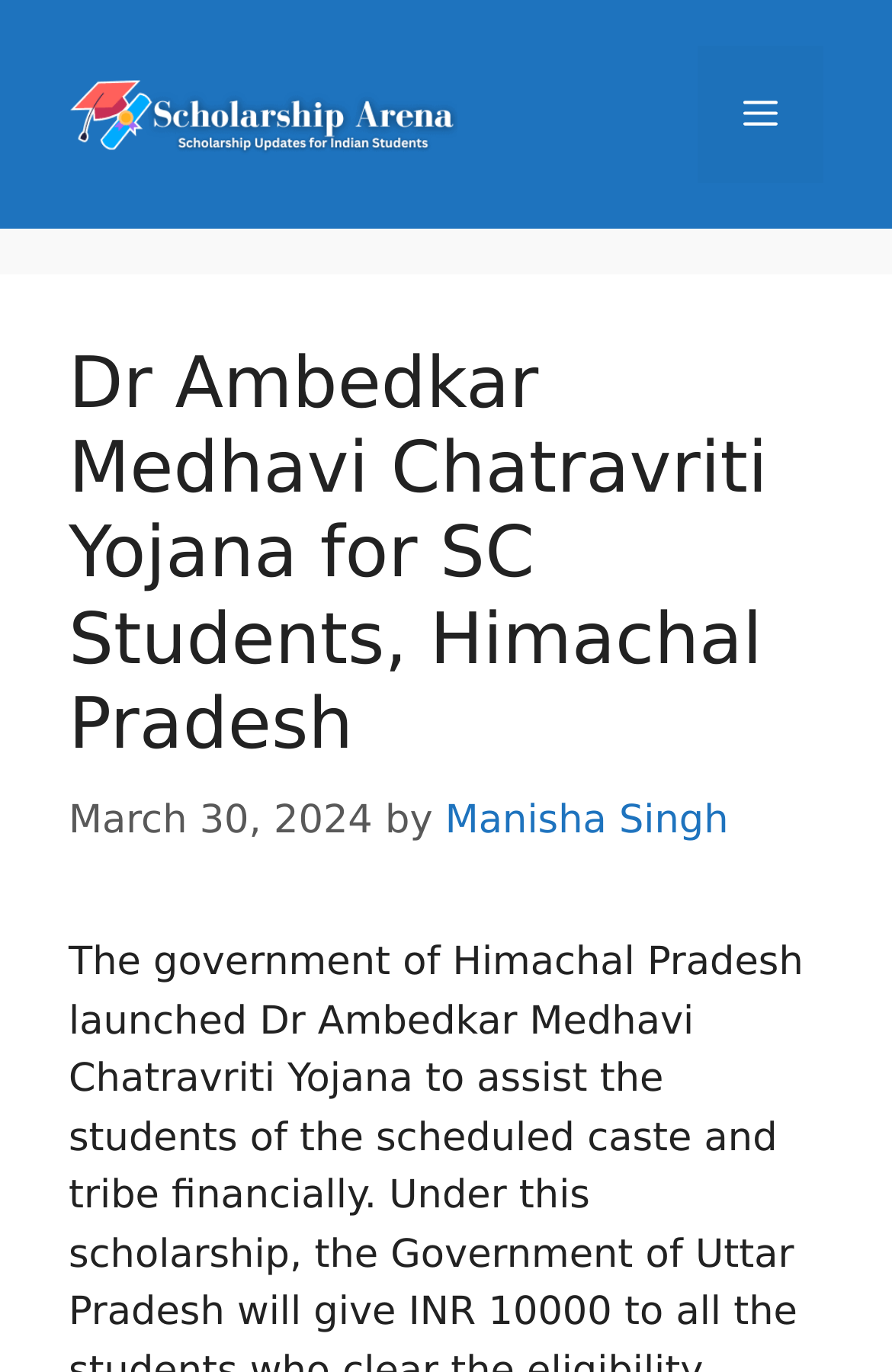Provide a brief response using a word or short phrase to this question:
When was the webpage last updated?

March 30, 2024